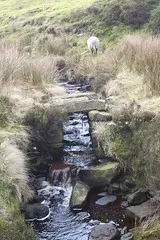Generate a detailed caption that encompasses all aspects of the image.

The image showcases a serene landscape featuring a small, flowing stream that winds through a grassy terrain. In the foreground, several moss-covered stones create a natural bridge over the water, which cascades gently down rocks, producing a peaceful sound. Lush green grass and scattered vegetation surround the stream, enhancing the natural beauty of the scene. In the background, a sheep can be seen grazing on the hillside, contributing to the pastoral charm of the setting. This tranquil scene exemplifies a picturesque rural area, likely reminiscent of the Armouth Wath region, known for its scenic spots and historical significance.